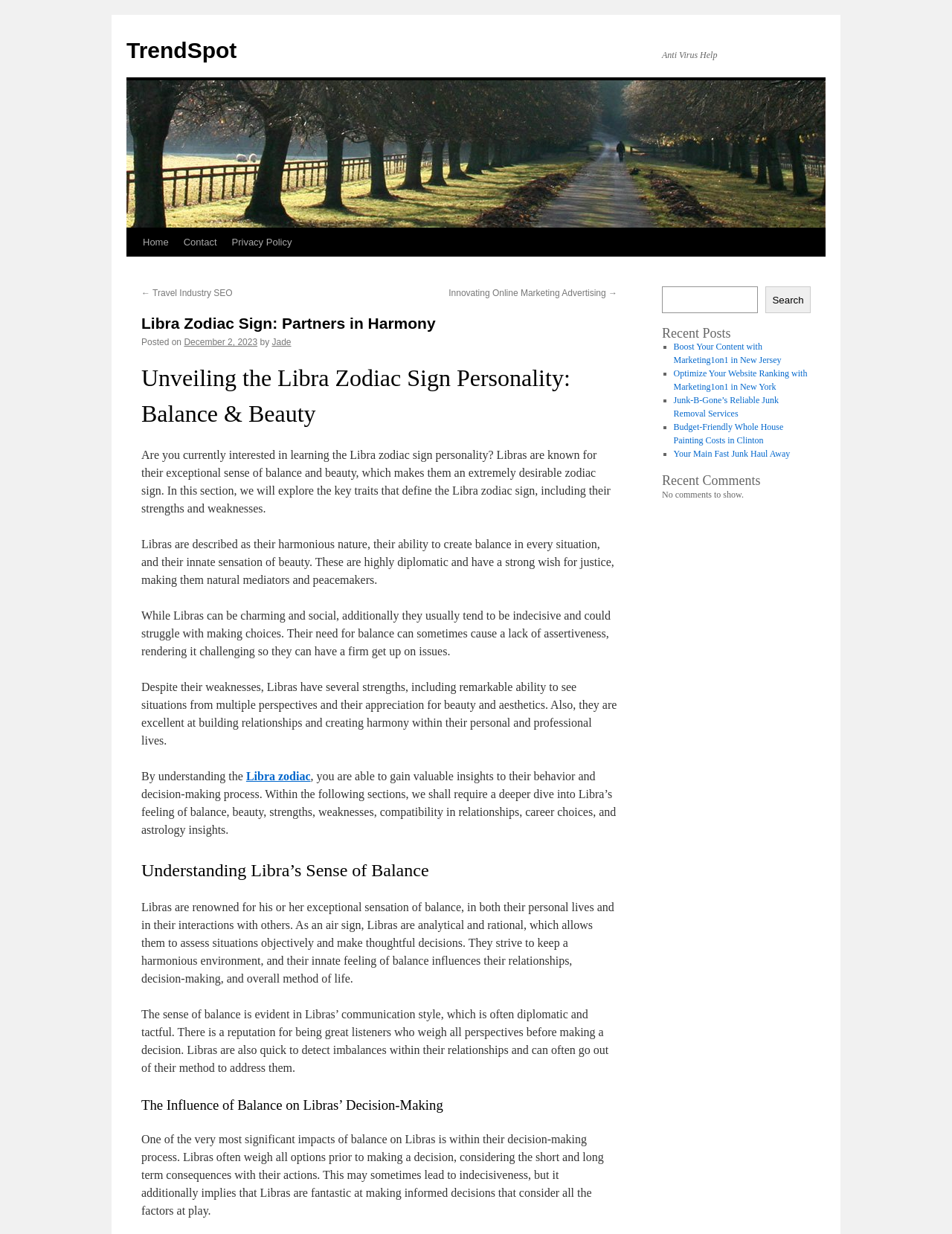Determine the bounding box coordinates of the element's region needed to click to follow the instruction: "Check the 'Recent Posts' section". Provide these coordinates as four float numbers between 0 and 1, formatted as [left, top, right, bottom].

[0.695, 0.265, 0.852, 0.275]